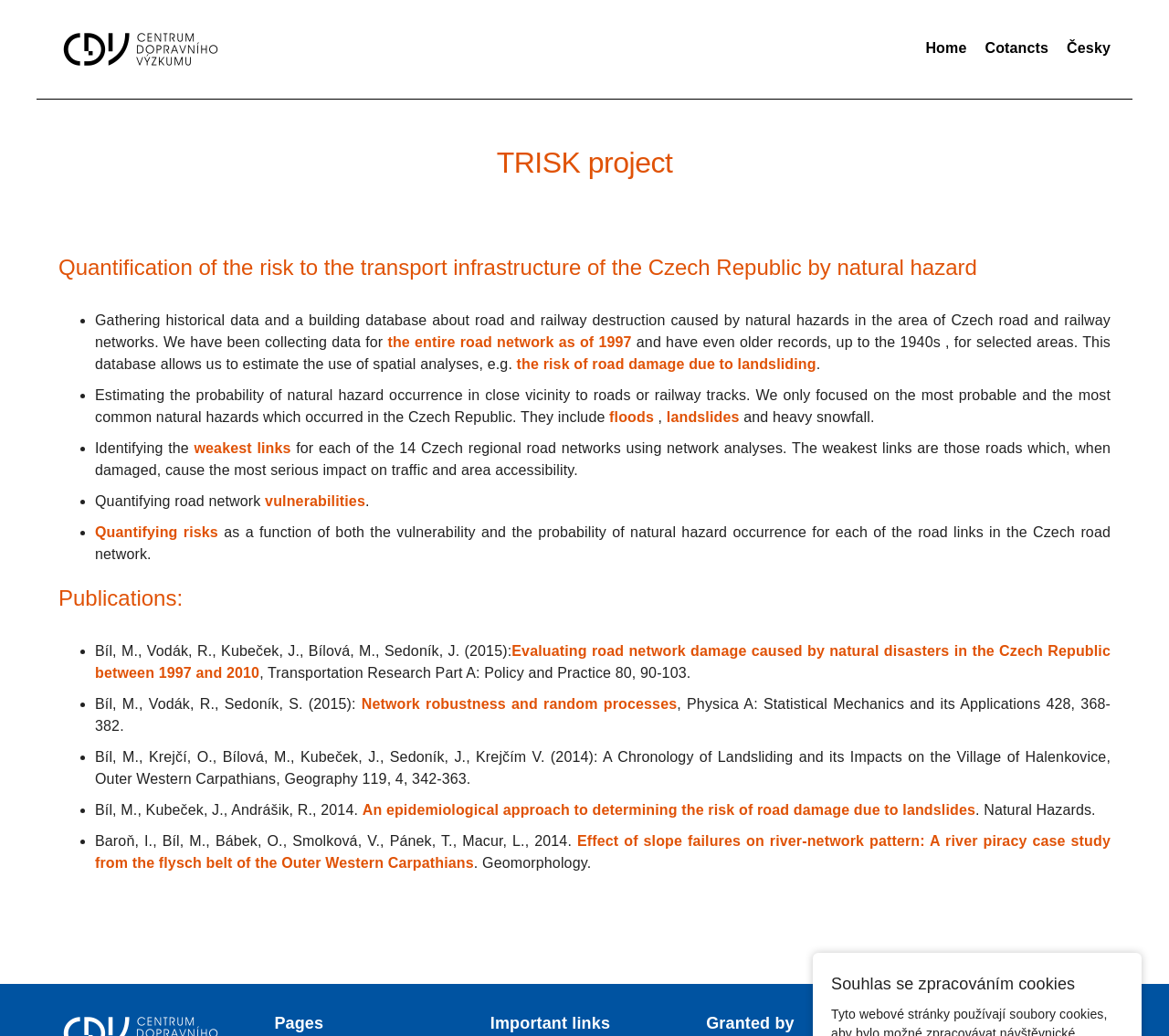Find and indicate the bounding box coordinates of the region you should select to follow the given instruction: "Click the 'Logo' link".

[0.05, 0.029, 0.191, 0.044]